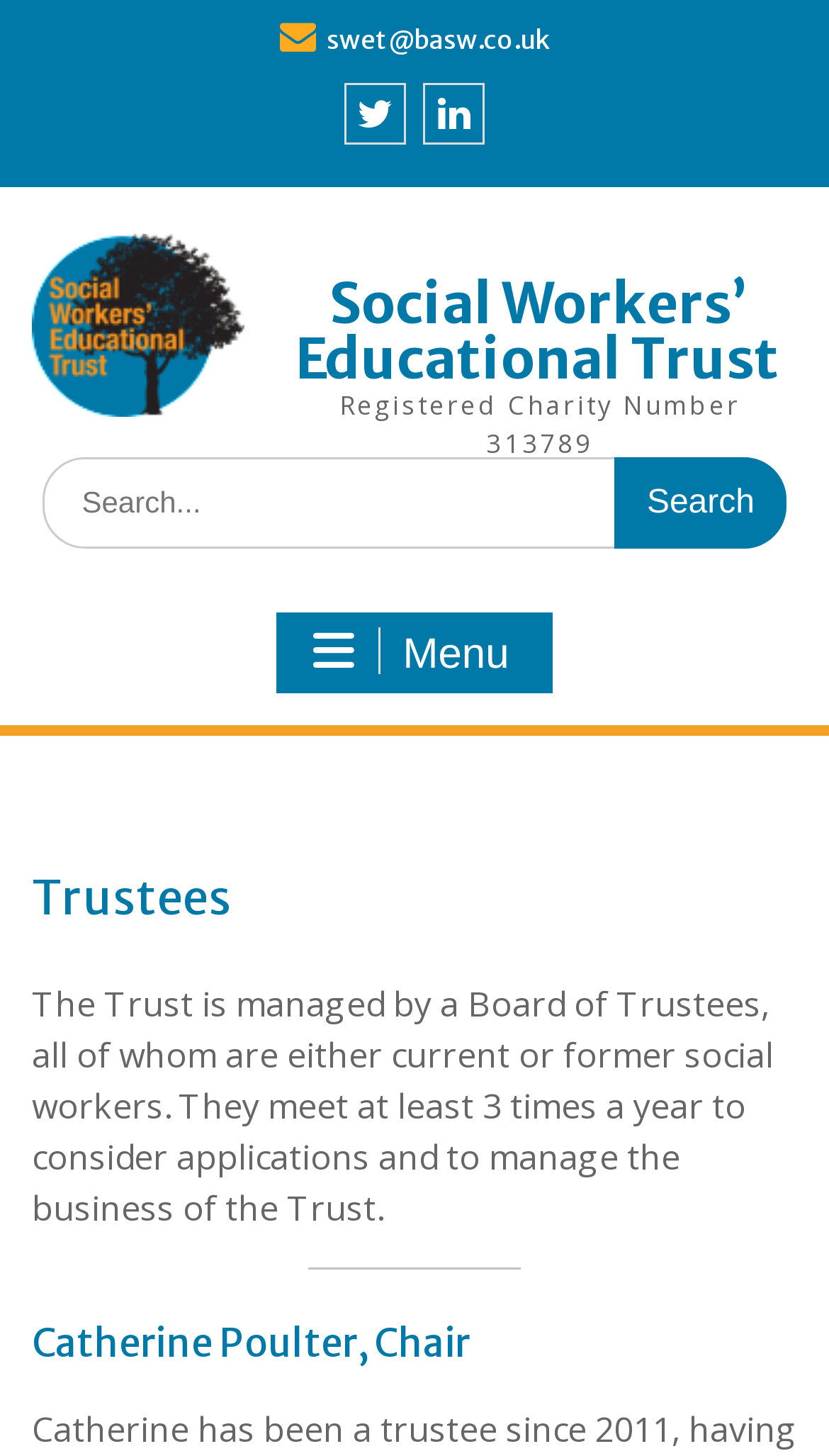Can you give a comprehensive explanation to the question given the content of the image?
What is the function of the button at the top right?

I inferred the function of the button by looking at the button element with the text 'Search' which is located next to the search box, and also by considering the context of the search box and the text 'Search for:'.